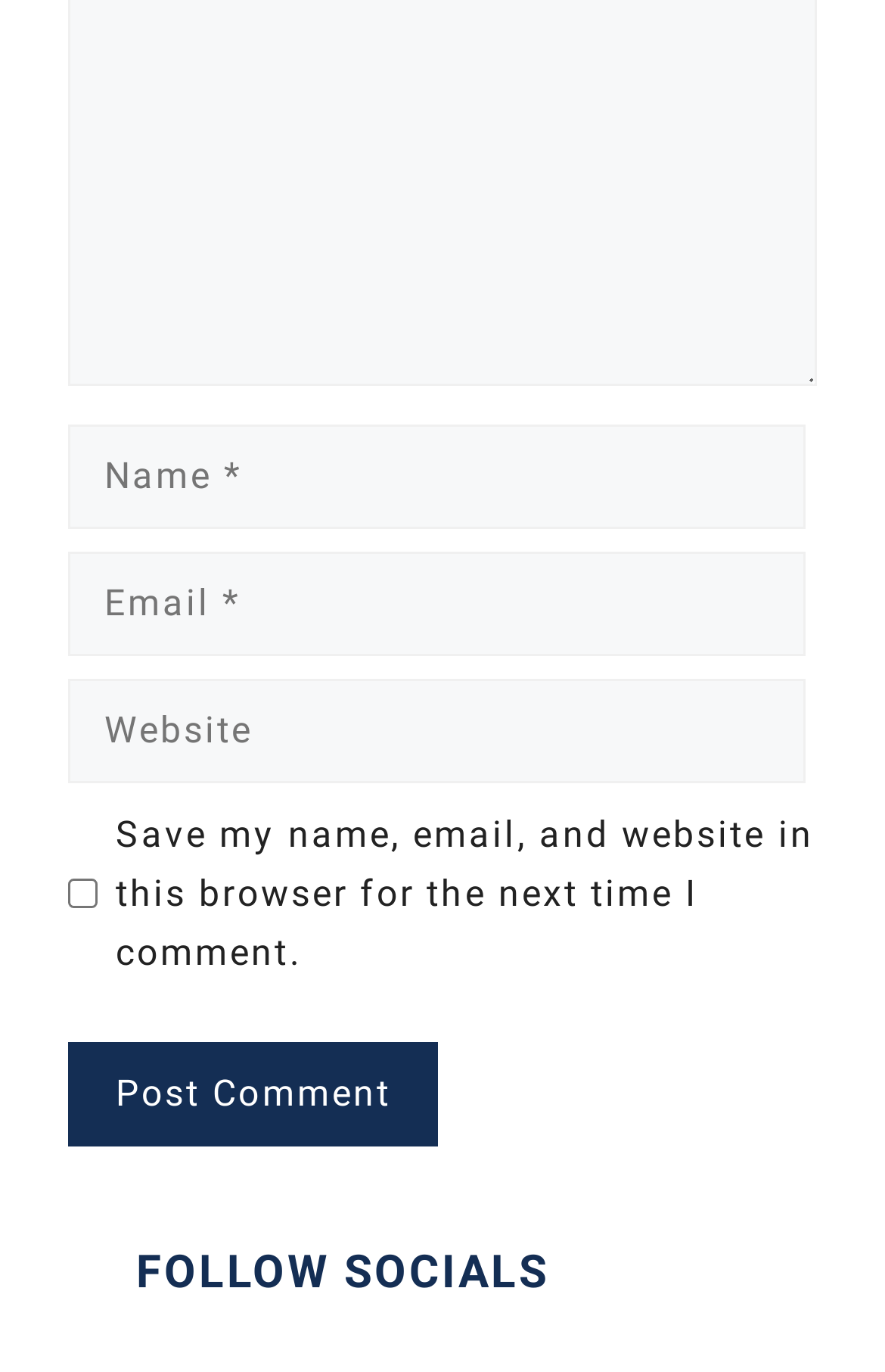Utilize the details in the image to thoroughly answer the following question: Is the 'Website' field required?

The 'Website' textbox does not have the 'required' attribute, unlike the 'Name' and 'Email' textboxes. This indicates that the user is not required to fill out the 'Website' field in order to submit the form.